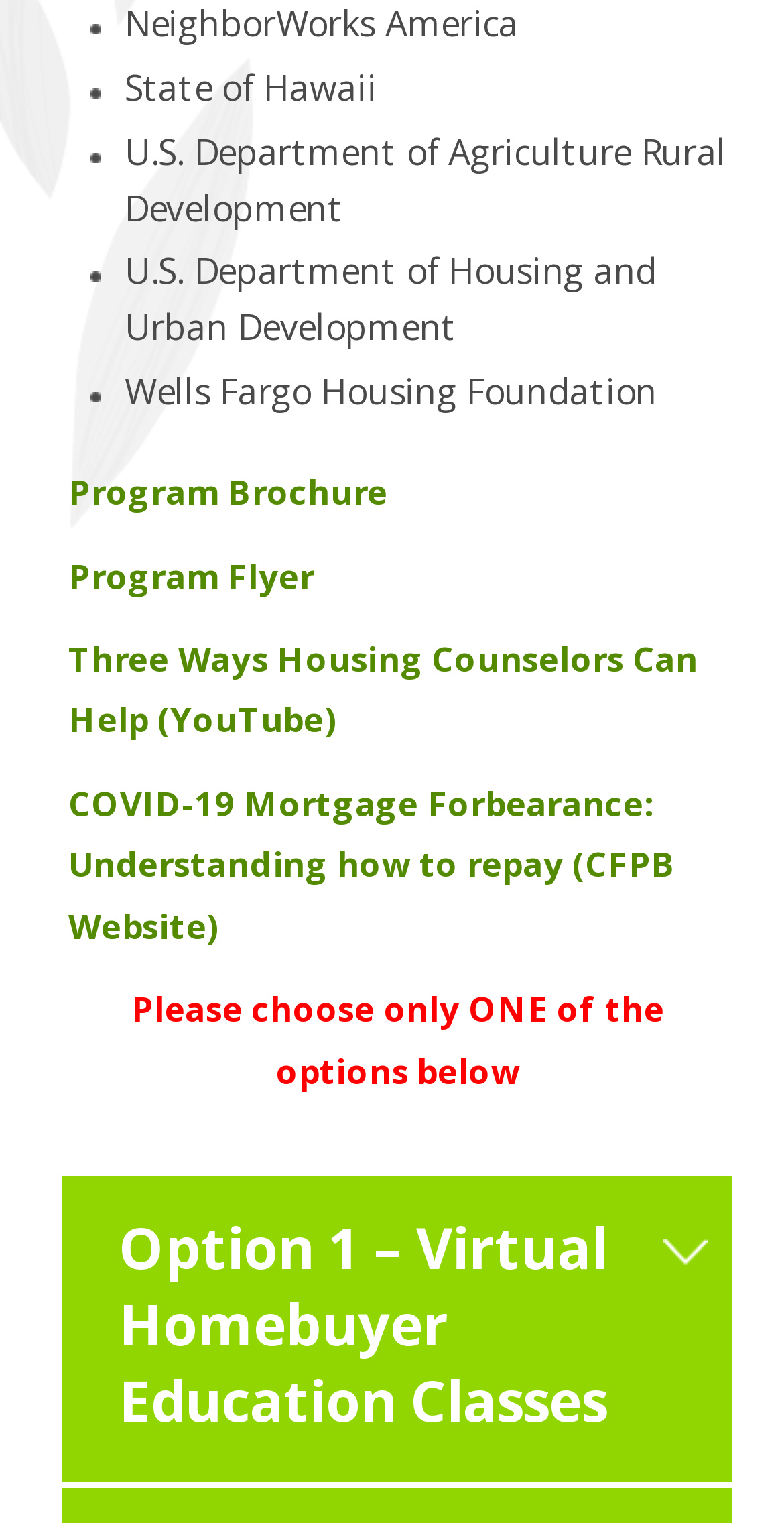How many links are available on this webpage?
Based on the screenshot, respond with a single word or phrase.

4